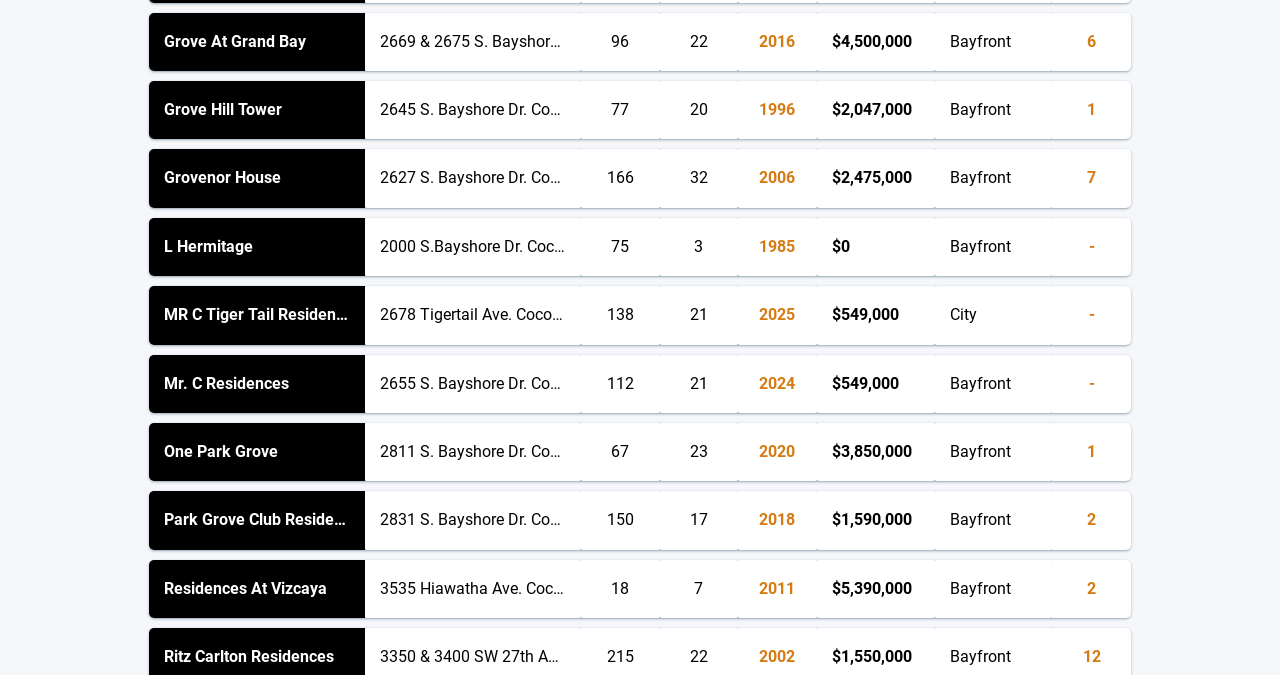Answer briefly with one word or phrase:
How many bedrooms do the Markers Grove Isle residences offer?

3 to 4